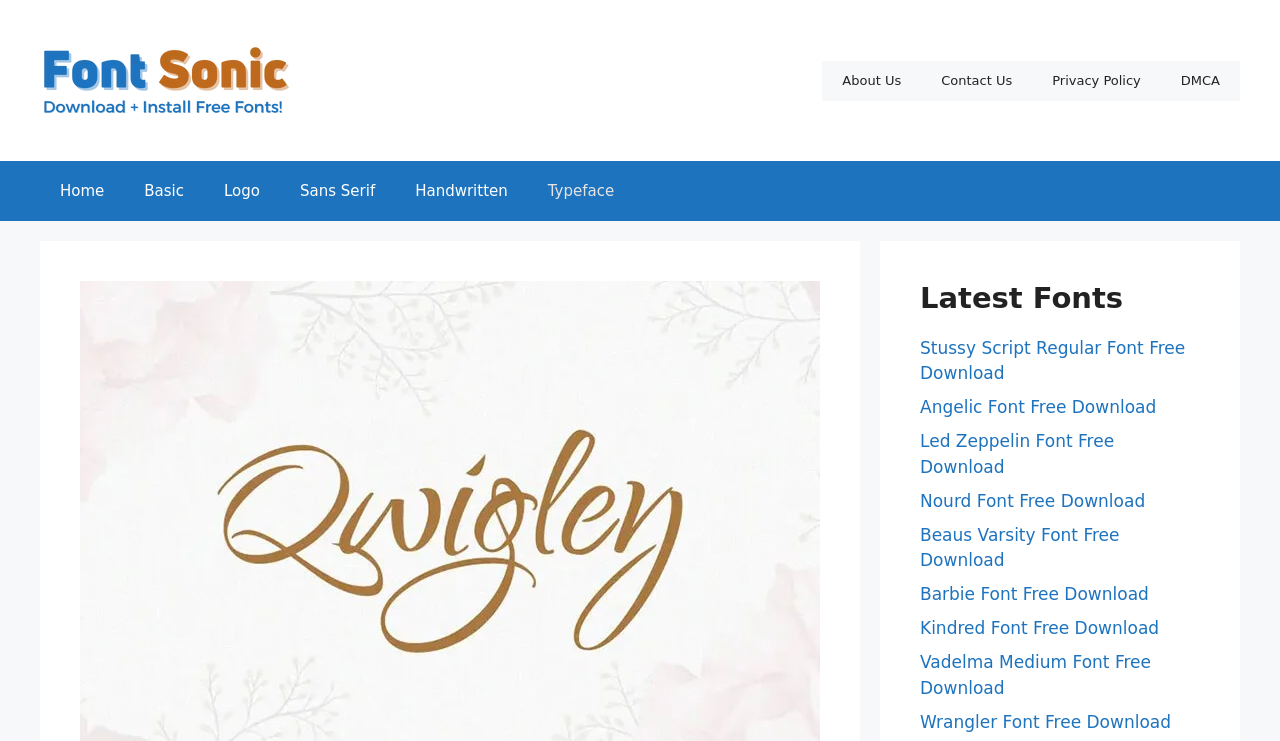What is the purpose of this website?
Answer the question with a single word or phrase derived from the image.

Font download